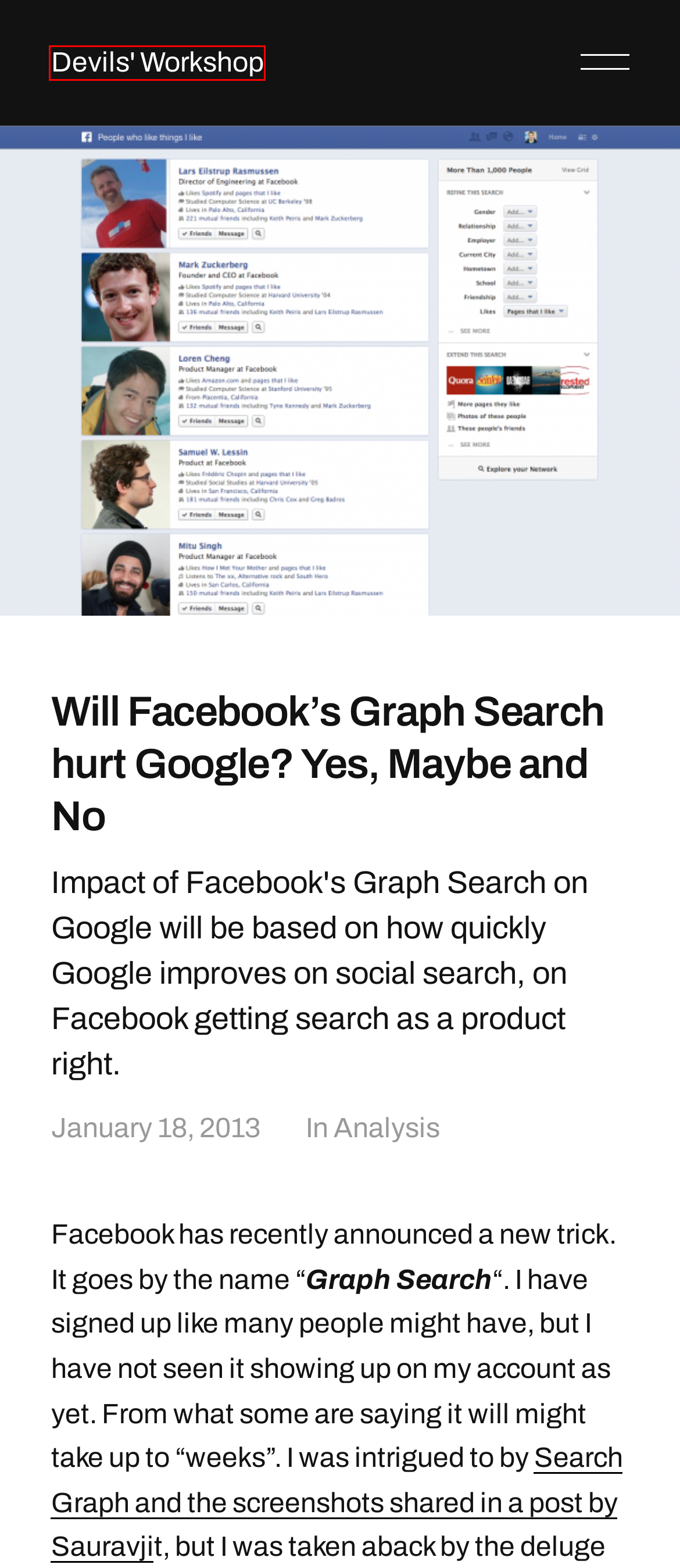You have received a screenshot of a webpage with a red bounding box indicating a UI element. Please determine the most fitting webpage description that matches the new webpage after clicking on the indicated element. The choices are:
A. Analysis – Devils' Workshop
B. All about Facebook's new Graph Search
C. Graph Search – Devils' Workshop
D. Devils' Workshop - Tech Community Blog
E. AirDroid 2 Beta APK available for users to try
F. Google – Devils' Workshop
G. 日夜操无码自拍视频-日夜操无码自拍-日夜操无码自拍视频在线观看
H. Facebook – Devils' Workshop

D